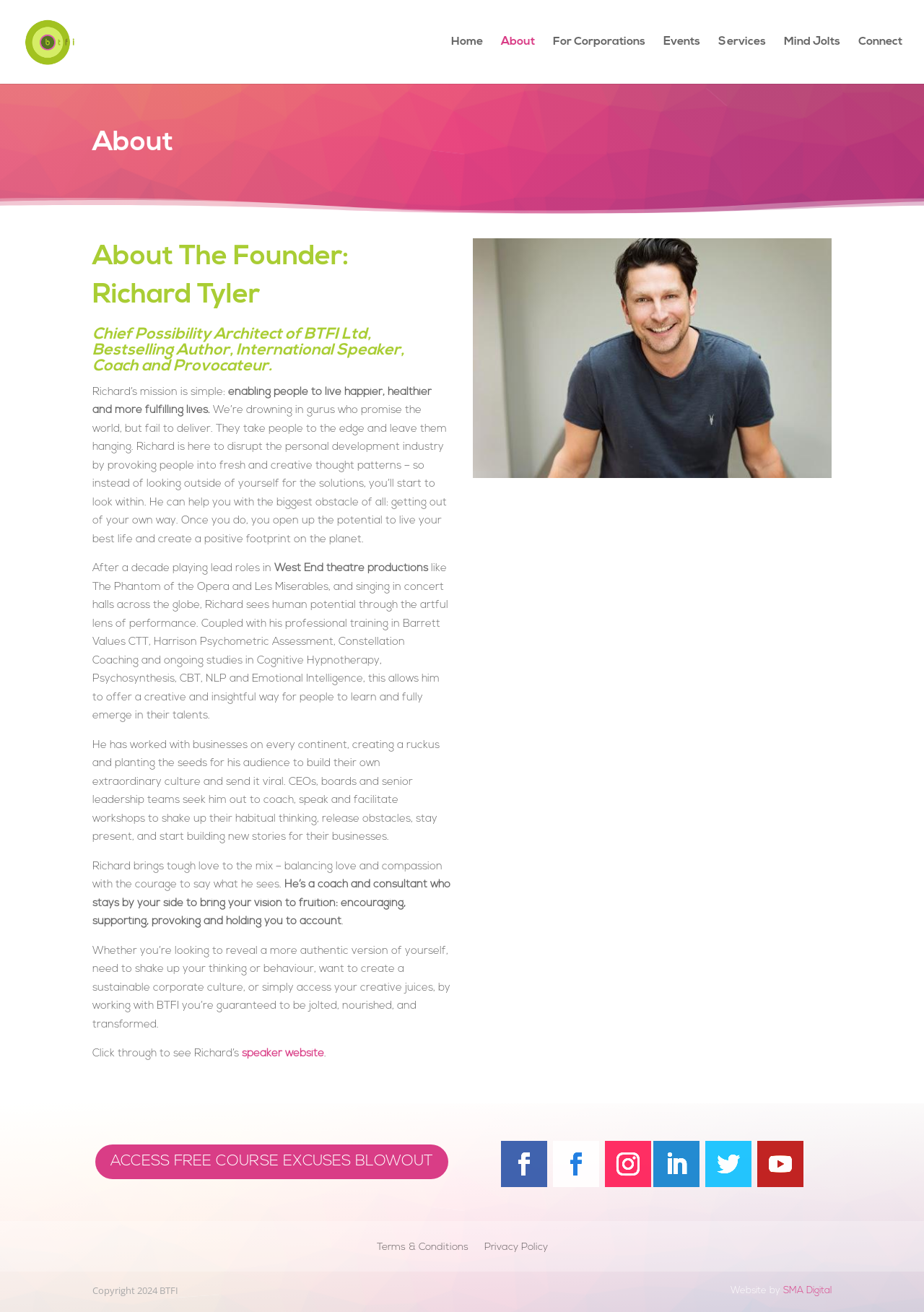Identify the coordinates of the bounding box for the element that must be clicked to accomplish the instruction: "View Terms & Conditions".

[0.407, 0.947, 0.507, 0.959]